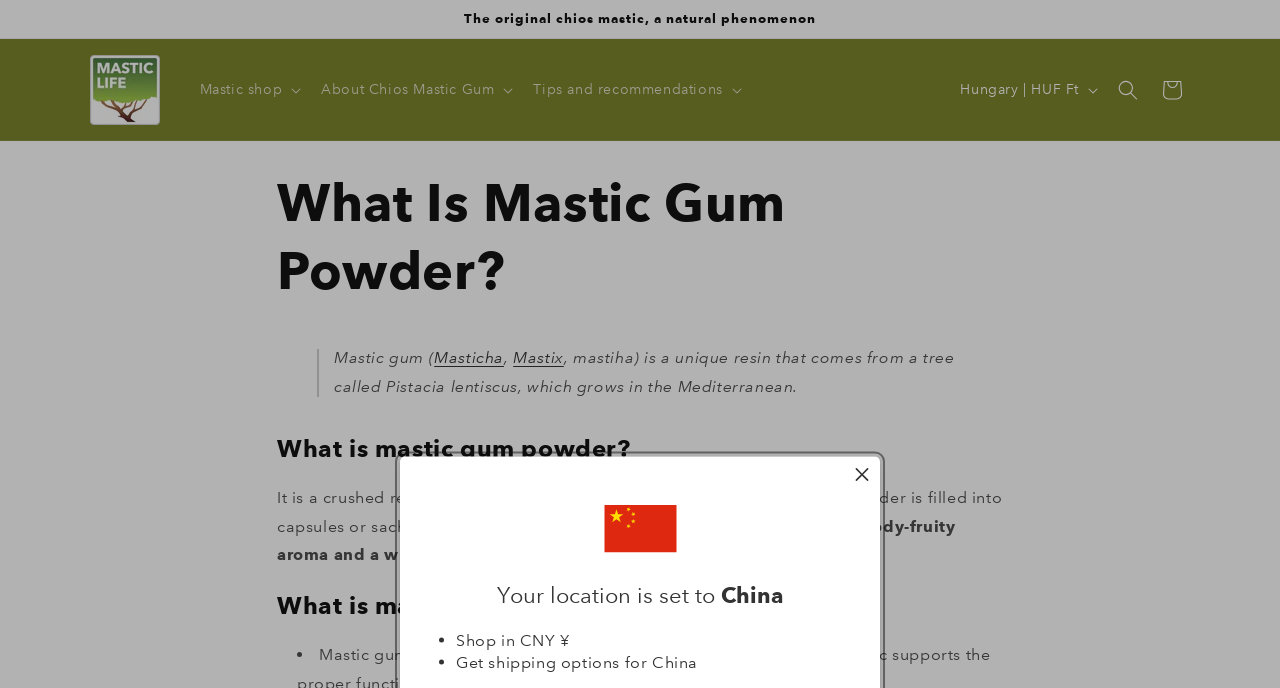Pinpoint the bounding box coordinates of the clickable element needed to complete the instruction: "Visit Mastic Masticlife". The coordinates should be provided as four float numbers between 0 and 1: [left, top, right, bottom].

[0.064, 0.068, 0.131, 0.192]